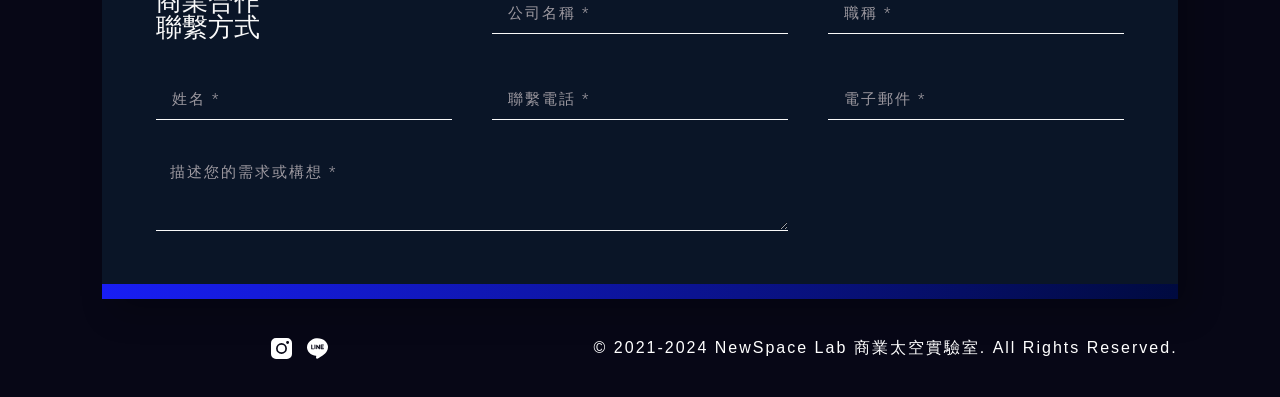What is the copyright information?
Answer the question with detailed information derived from the image.

At the bottom of the webpage, I can see a static text element that displays the copyright information, which indicates that the content is owned by NewSpace Lab and is protected by copyright from 2021 to 2024.